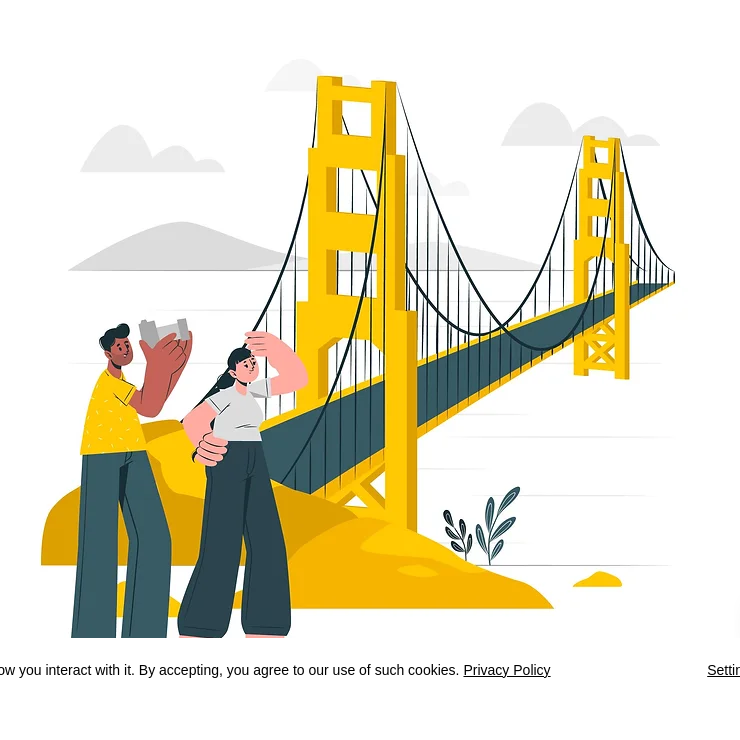What is the background of the image?
Please provide a single word or phrase as the answer based on the screenshot.

soft clouds